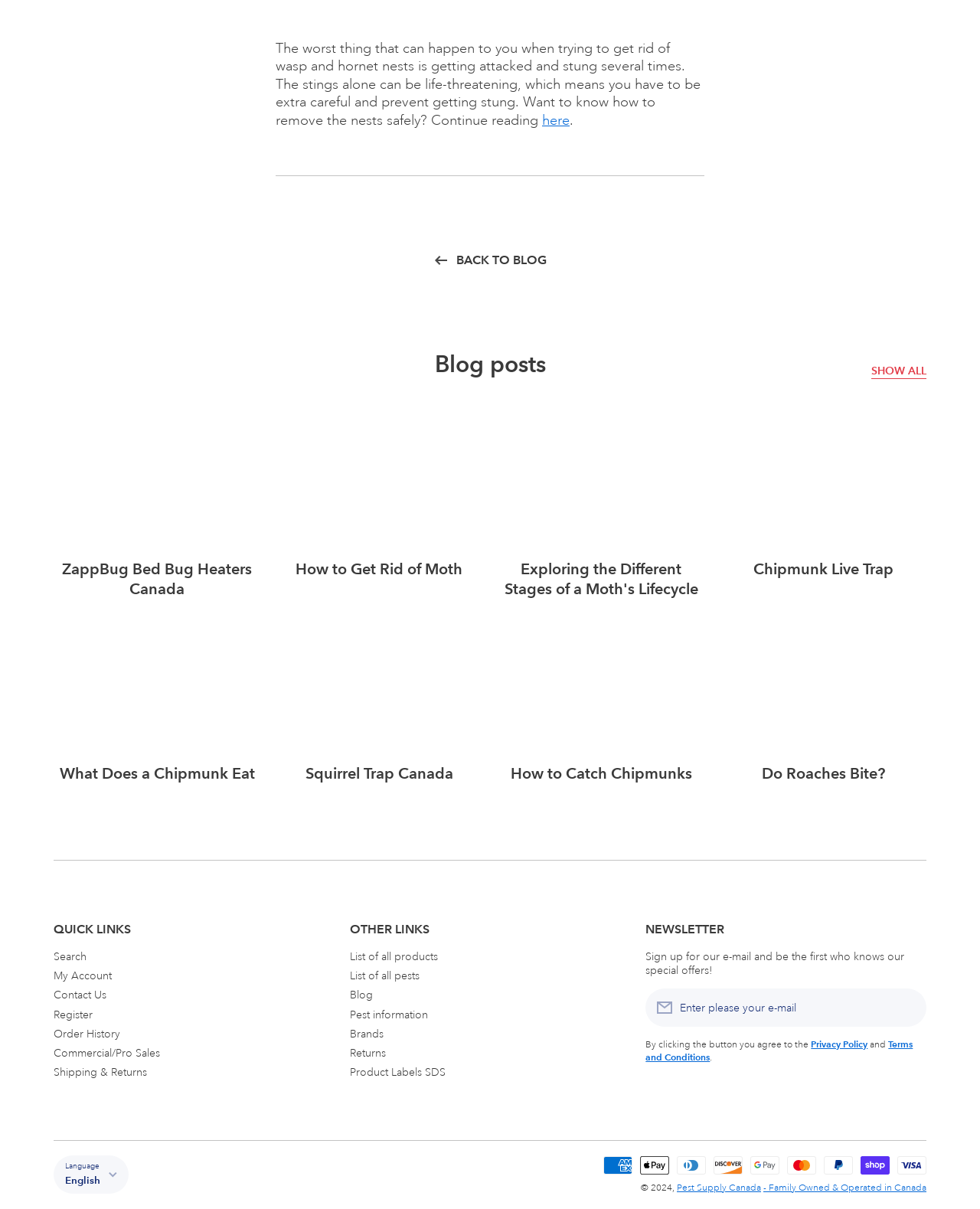Find the bounding box coordinates of the clickable element required to execute the following instruction: "Read the blog post about ZappBug Bed Bug Heaters Canada". Provide the coordinates as four float numbers between 0 and 1, i.e., [left, top, right, bottom].

[0.055, 0.352, 0.266, 0.447]